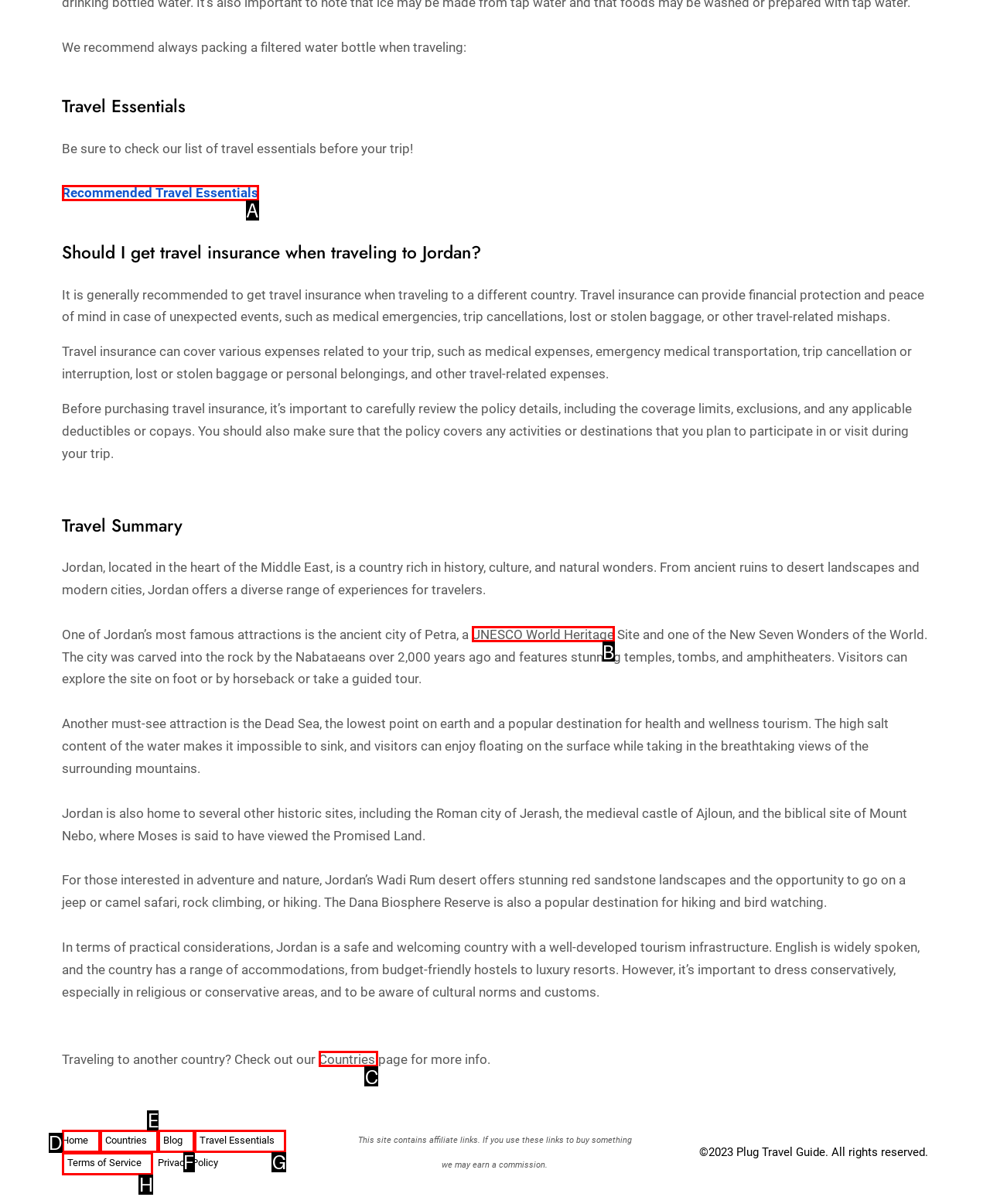Tell me which one HTML element I should click to complete the following task: Explore 'Countries' Answer with the option's letter from the given choices directly.

C